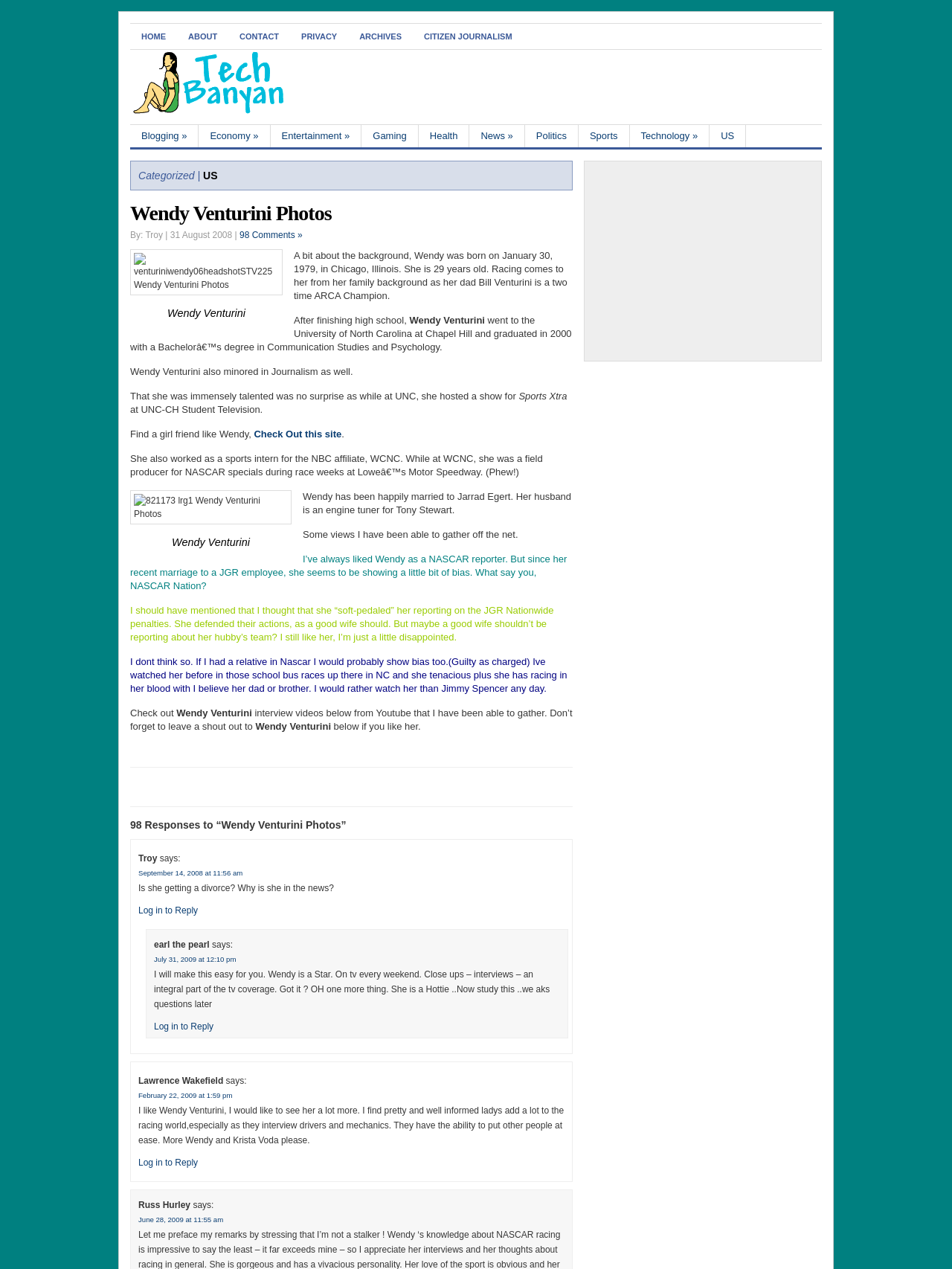Please provide a comprehensive answer to the question based on the screenshot: Where did Wendy Venturini graduate from?

According to the webpage, Wendy Venturini graduated from the University of North Carolina at Chapel Hill with a Bachelor's degree in Communication Studies and Psychology, and also minored in Journalism.